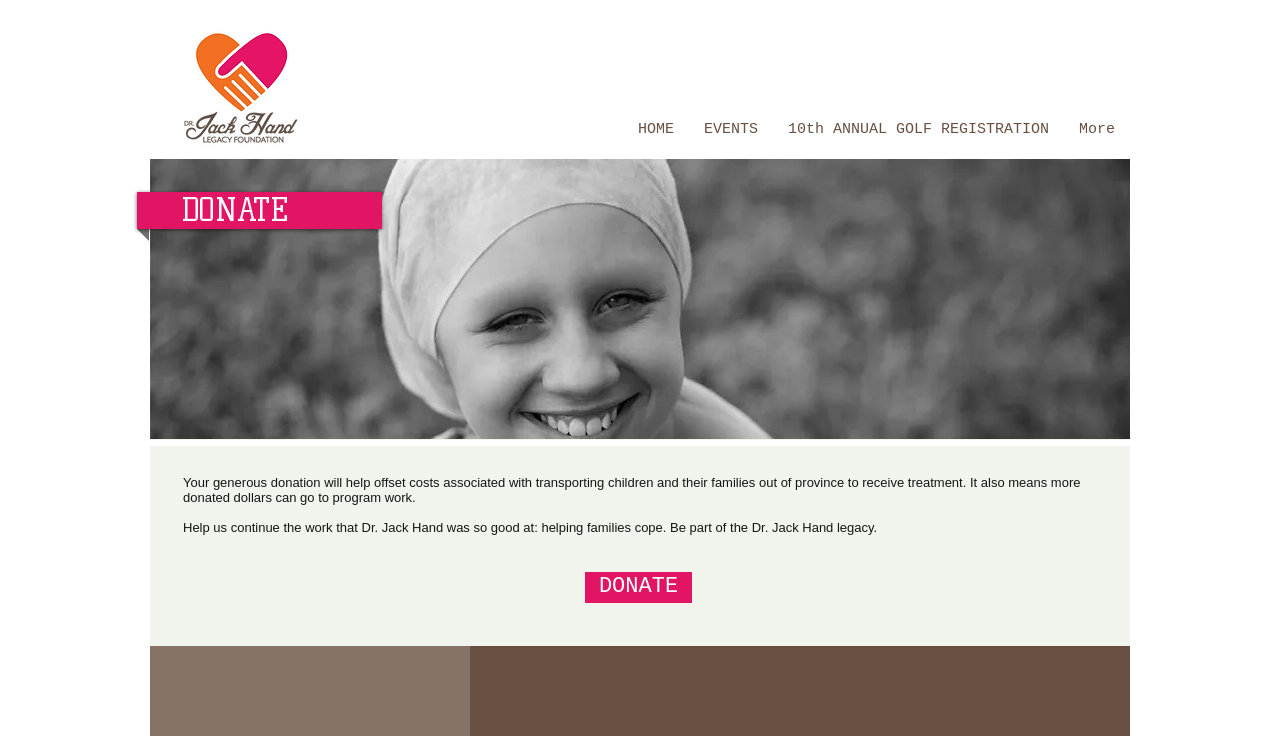Determine the bounding box for the UI element that matches this description: "10th ANNUAL GOLF REGISTRATION".

[0.604, 0.162, 0.831, 0.183]